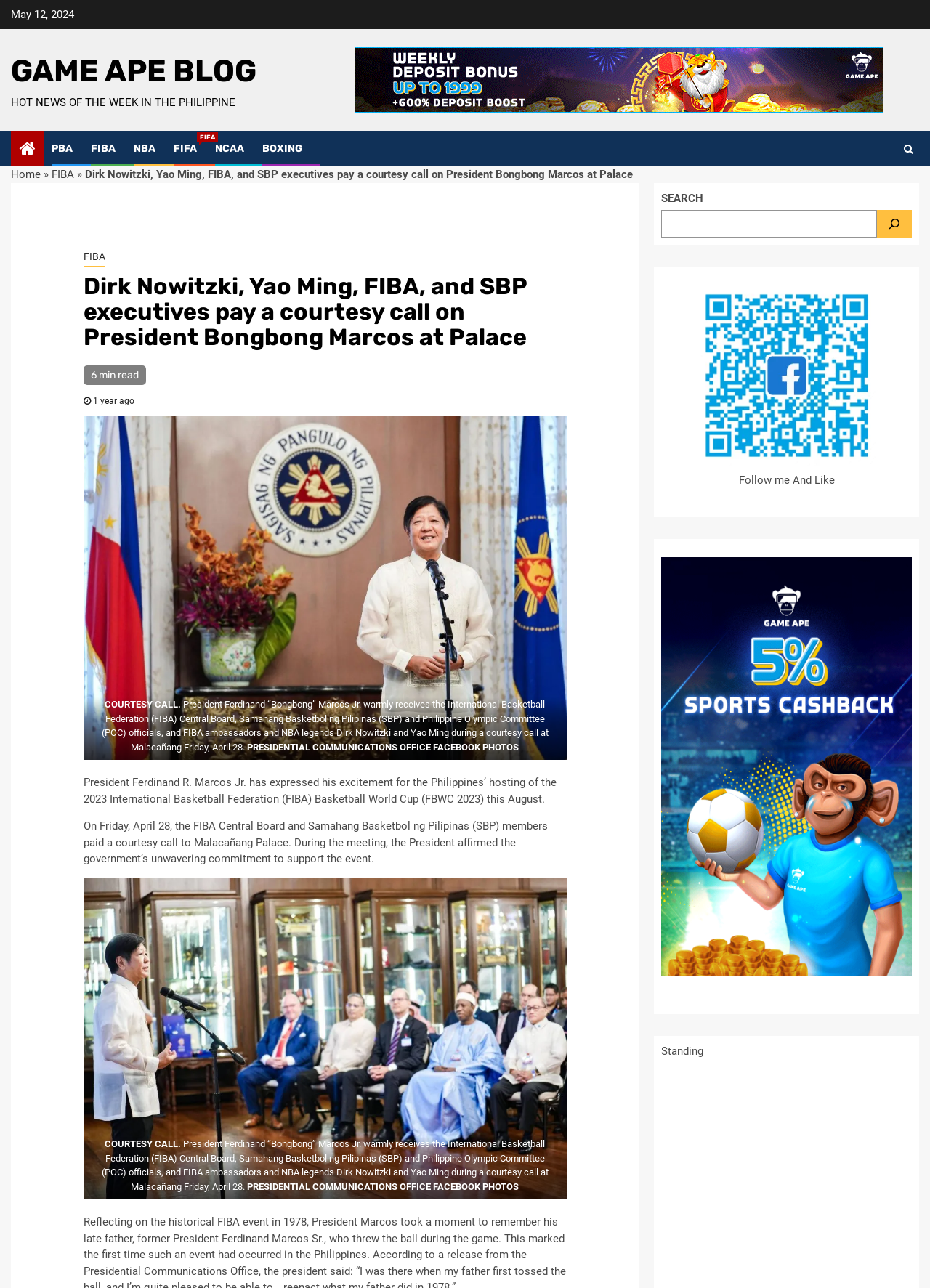What is the date of the courtesy call?
Look at the image and answer with only one word or phrase.

May 12, 2024